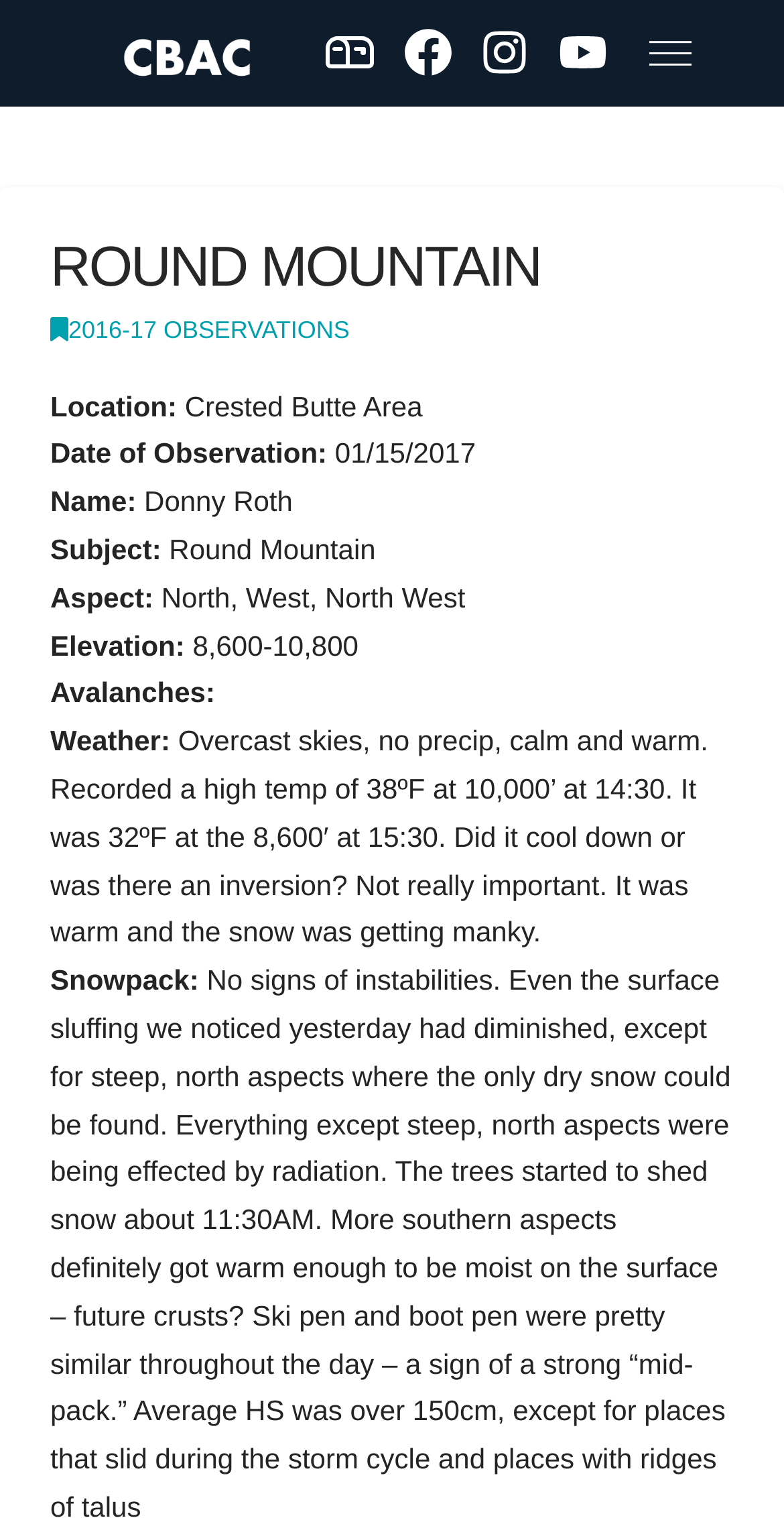Illustrate the webpage with a detailed description.

The webpage is about an avalanche observation report for Round Mountain in the Crested Butte Area. At the top left, there is a logo image and a link to "CBAC". To the right of the logo, there are four empty links. Next to these links, there is a button to toggle off-canvas content.

Below the top section, there is a header section with a heading "ROUND MOUNTAIN" and a link to "2016-17 OBSERVATIONS". Underneath, there are several sections of text displaying information about the observation, including location, date, name, subject, aspect, elevation, avalanches, and weather. The weather section has a longer description of the conditions, including temperature readings.

At the very bottom of the page, there is a link to "Back to Top".